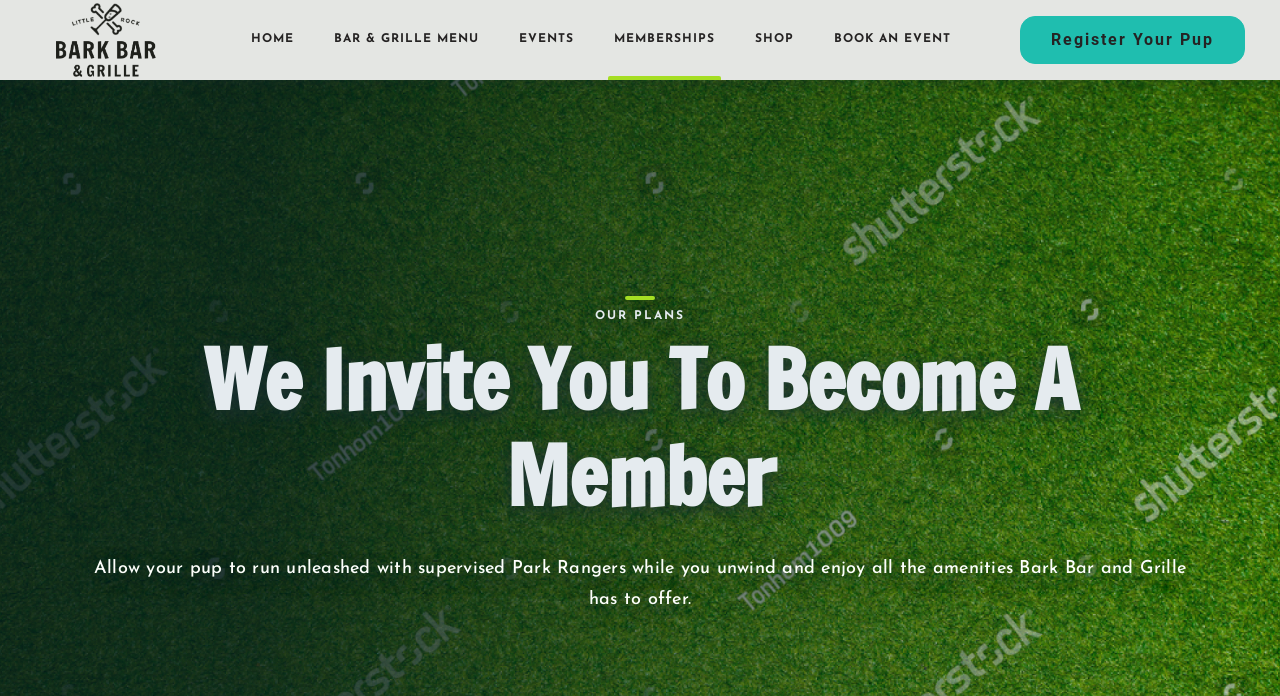Find and generate the main title of the webpage.

We Invite You To Become A Member